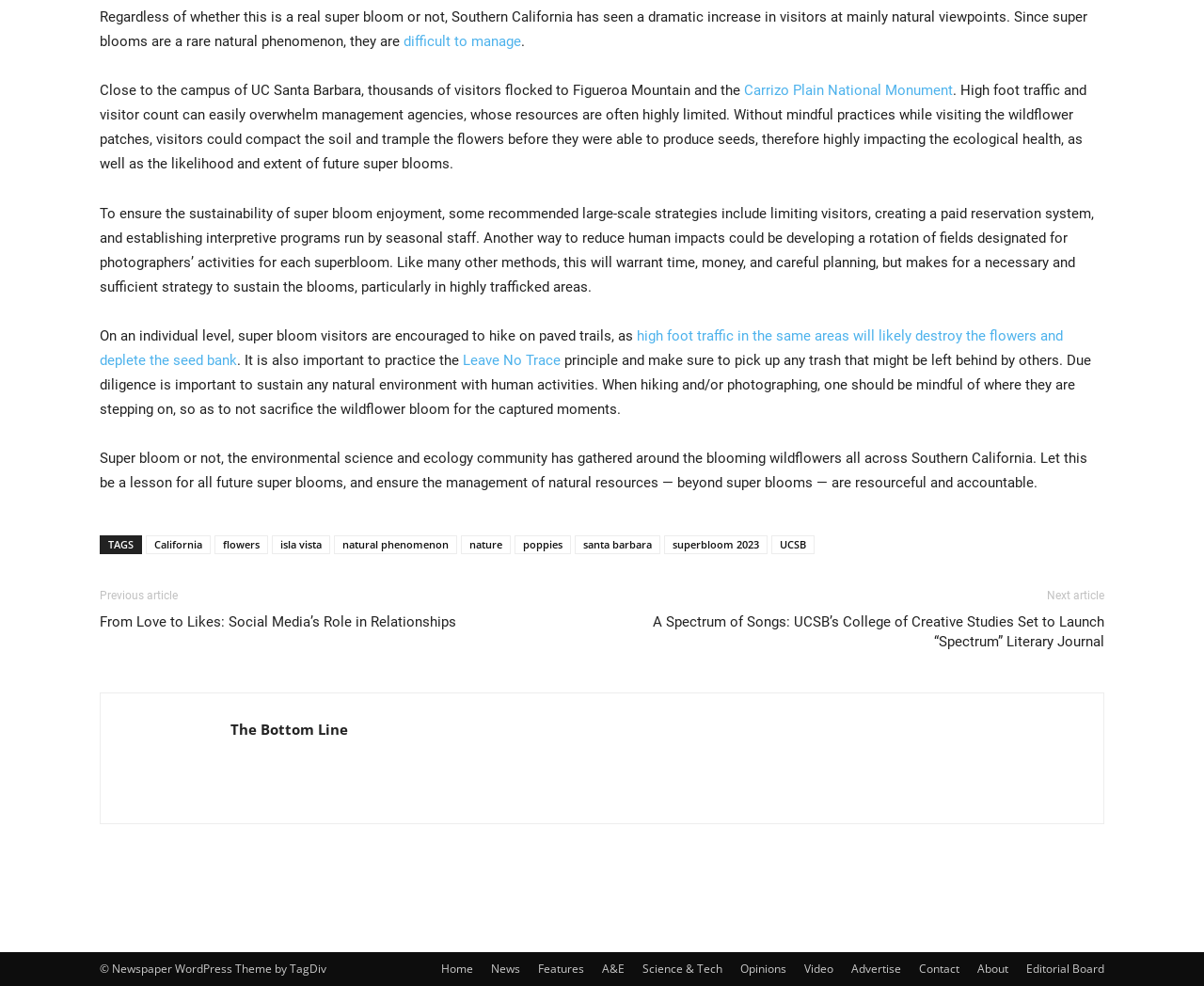Specify the bounding box coordinates for the region that must be clicked to perform the given instruction: "Go to the 'Next article'".

[0.87, 0.597, 0.917, 0.61]